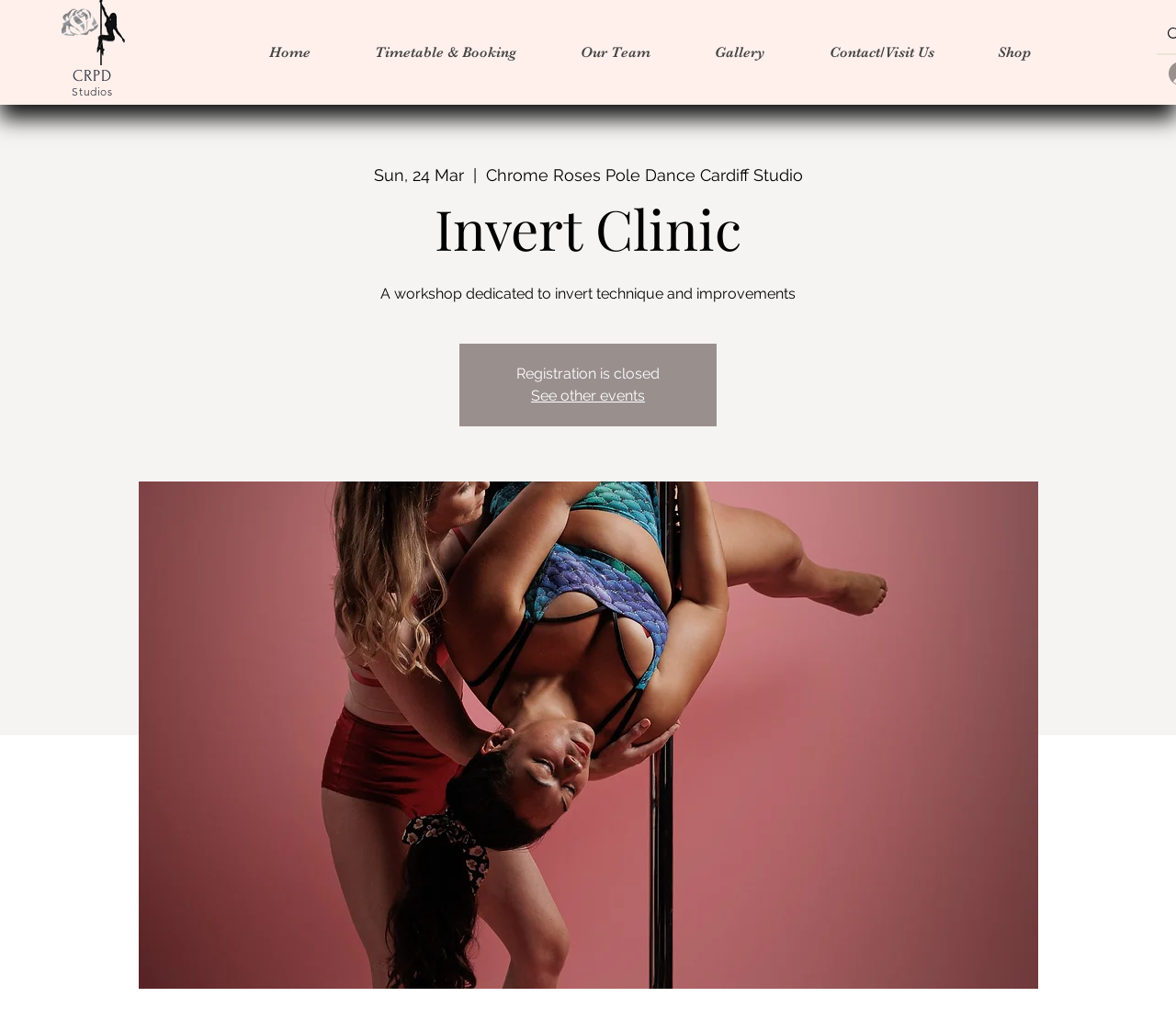Give a full account of the webpage's elements and their arrangement.

The webpage appears to be a studio's website, specifically the Chrome Roses Pole Dance Cardiff Studio. At the top left, there are two links, "CRPD" and "Studios", which are likely navigation links. Below these links, there is a navigation menu labeled "Site" that spans across the top of the page, containing links to various sections of the website, including "Home", "Timetable & Booking", "Our Team", "Gallery", "Contact/Visit Us", and "Shop".

In the main content area, there is a heading that reads "Invert Clinic", which is likely the title of the workshop being promoted. Below the heading, there is a brief description of the workshop, stating that it is "dedicated to invert technique and improvements". This description is followed by a notice that "Registration is closed".

To the right of the description, there is a link to "See other events". Below this link, there is a large image that takes up most of the page, labeled "Invert Clinic". The image likely showcases the workshop or the studio.

At the top right of the page, there is a date displayed, "Sun, 24 Mar", followed by the studio's name, "Chrome Roses Pole Dance Cardiff Studio".